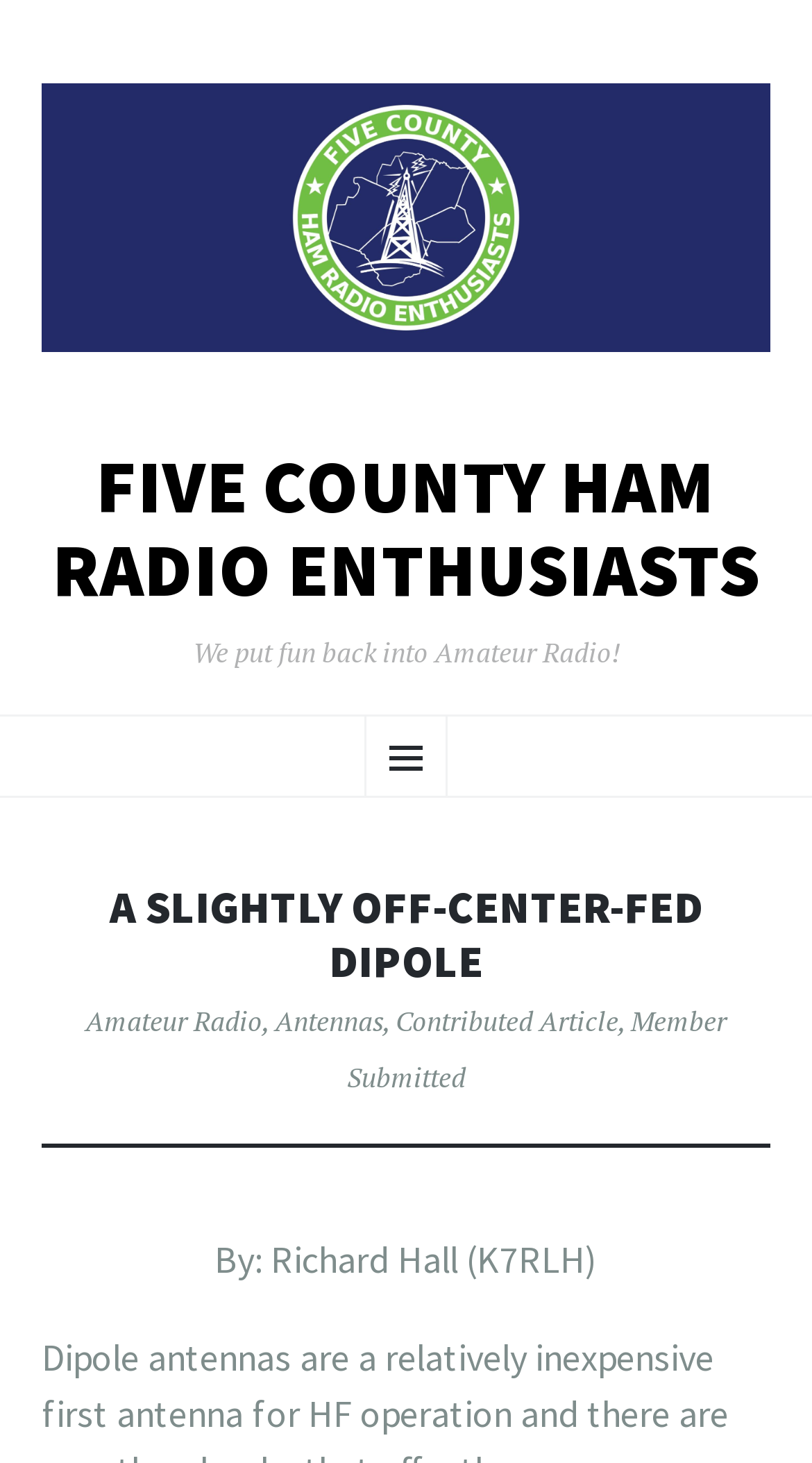For the given element description Antennas, determine the bounding box coordinates of the UI element. The coordinates should follow the format (top-left x, top-left y, bottom-right x, bottom-right y) and be within the range of 0 to 1.

[0.338, 0.685, 0.472, 0.711]